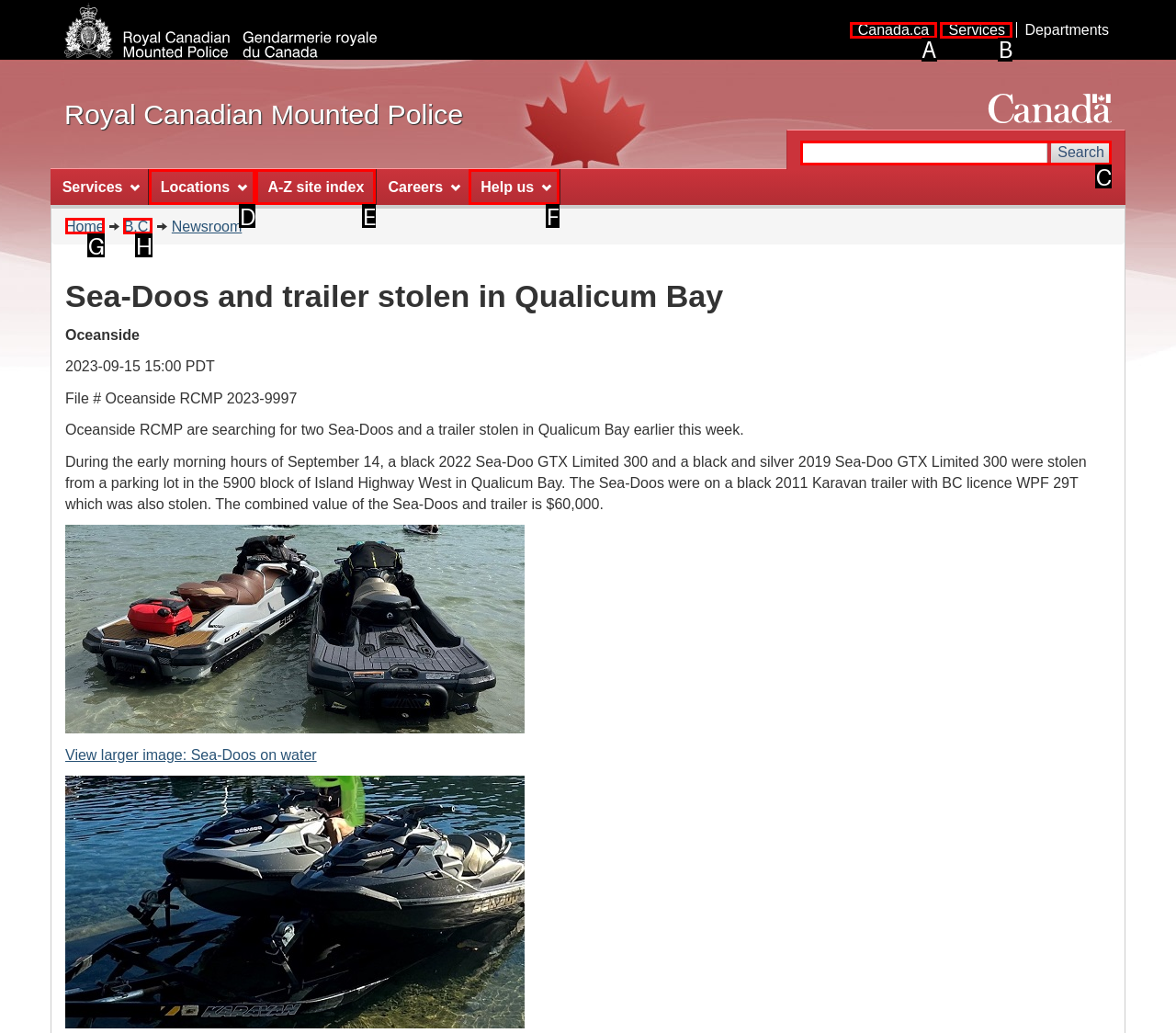Choose the letter of the element that should be clicked to complete the task: Search website
Answer with the letter from the possible choices.

C